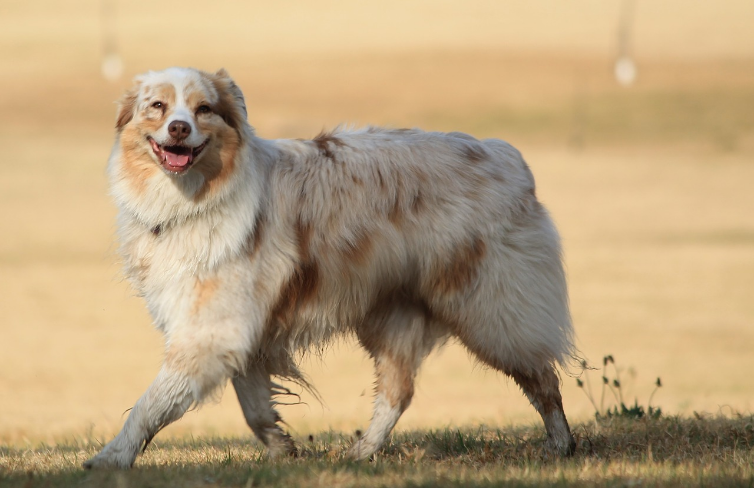What is the atmosphere of the image?
Based on the screenshot, respond with a single word or phrase.

Warm and happy